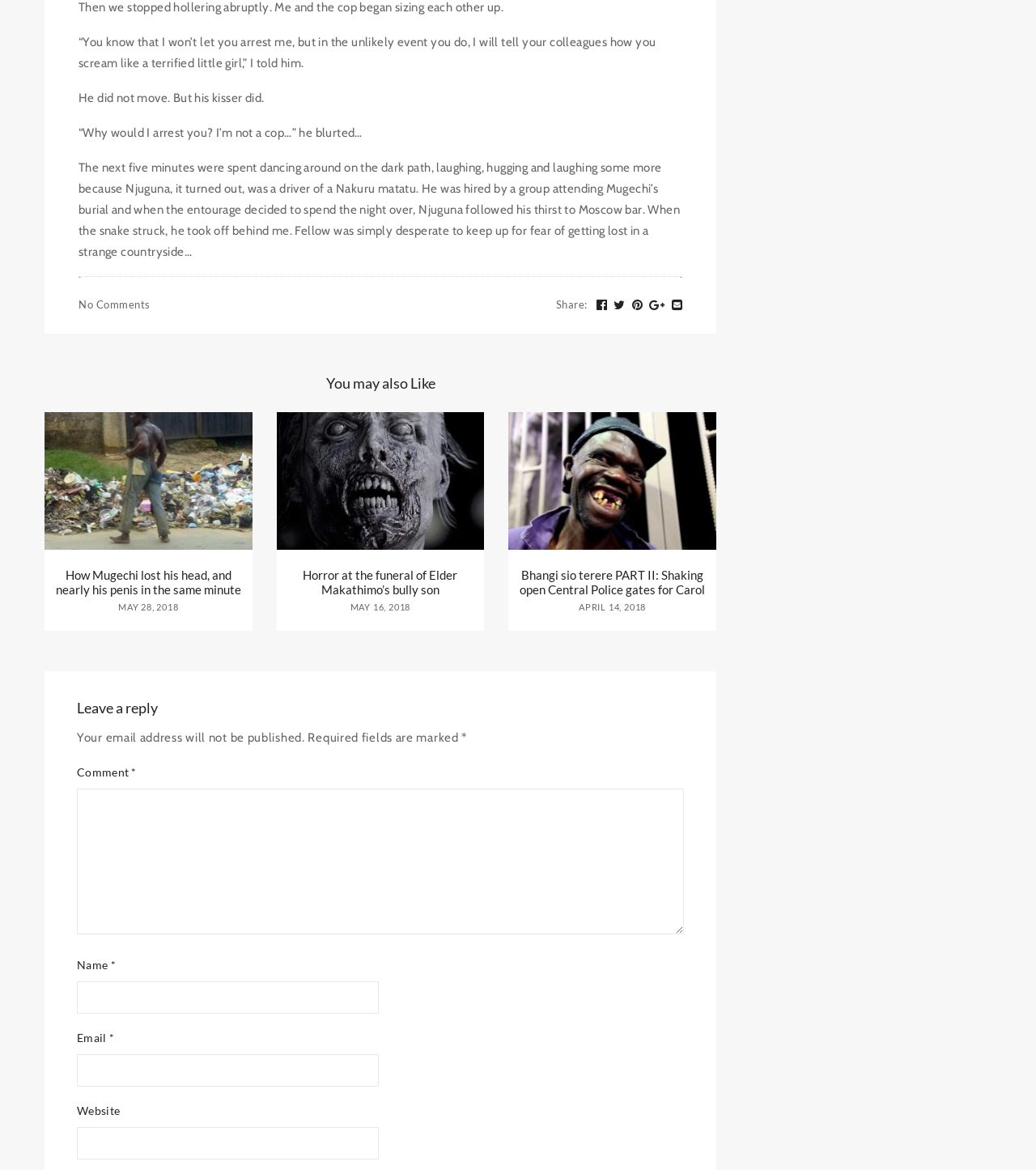Consider the image and give a detailed and elaborate answer to the question: 
How many social media sharing links are available?

There are five social media sharing links available, which are represented by the icons , , , , and .